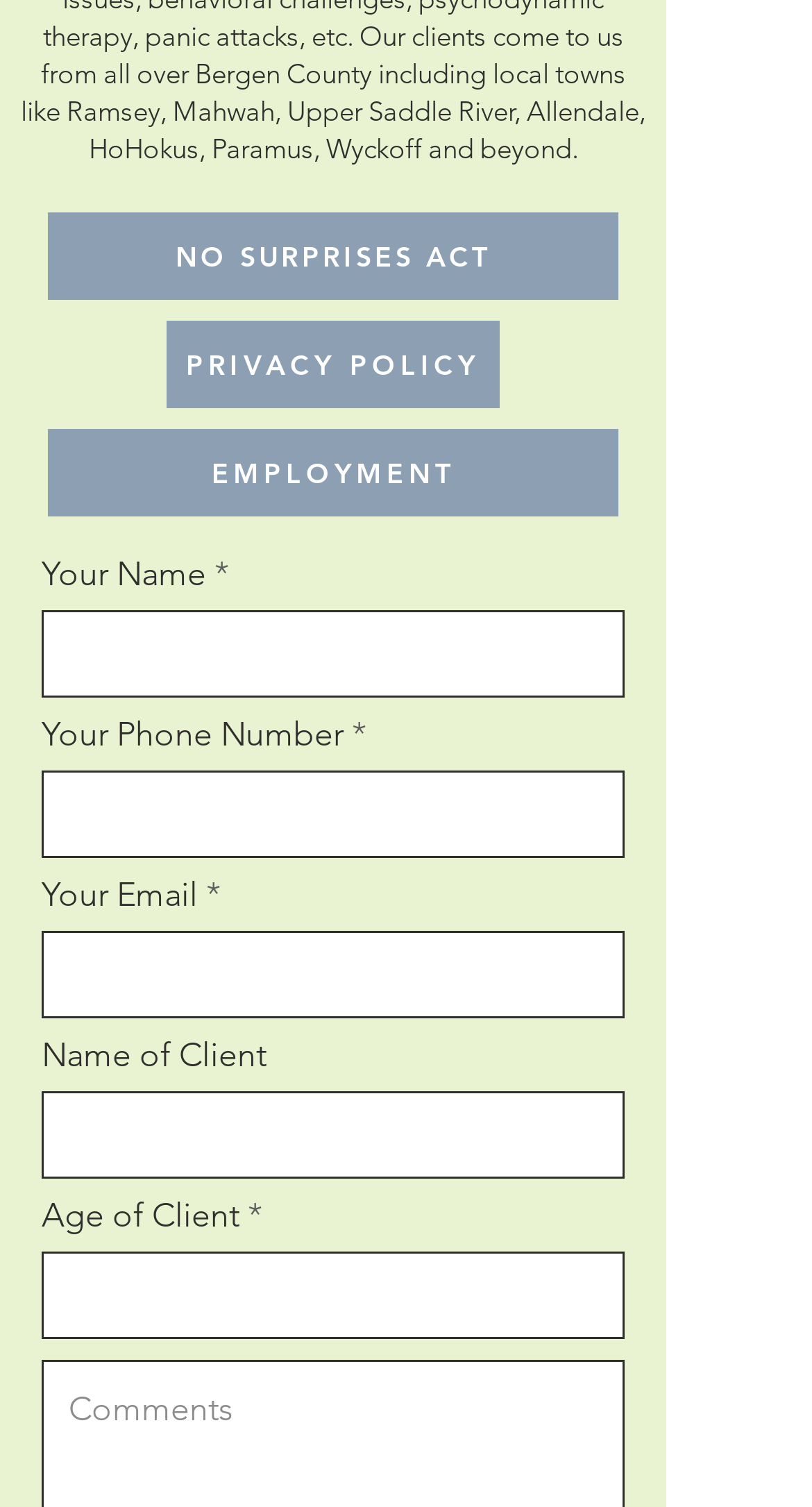Give a short answer to this question using one word or a phrase:
What is the first link on the webpage?

NO SURPRISES ACT